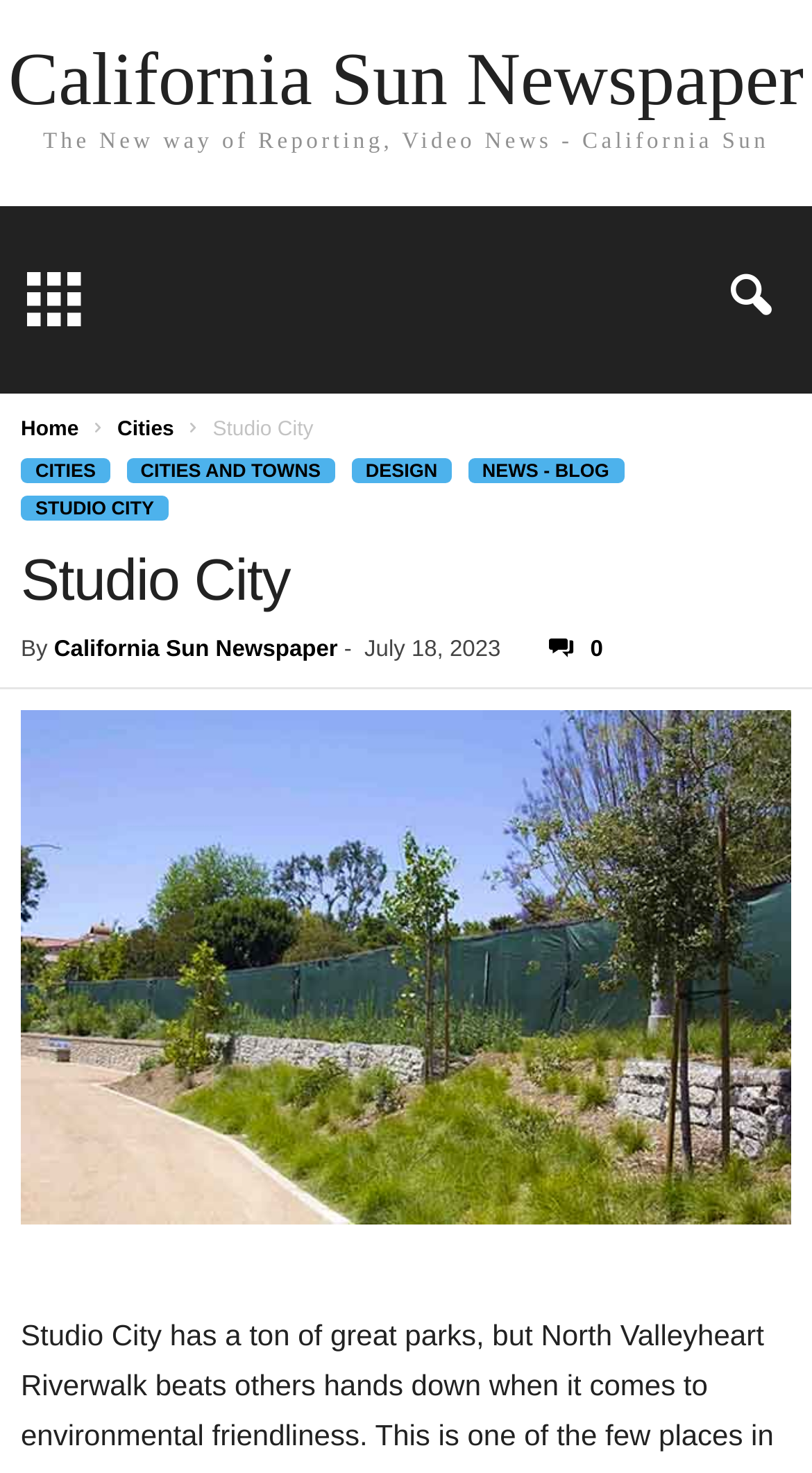Could you determine the bounding box coordinates of the clickable element to complete the instruction: "check latest news date"? Provide the coordinates as four float numbers between 0 and 1, i.e., [left, top, right, bottom].

[0.449, 0.433, 0.617, 0.45]